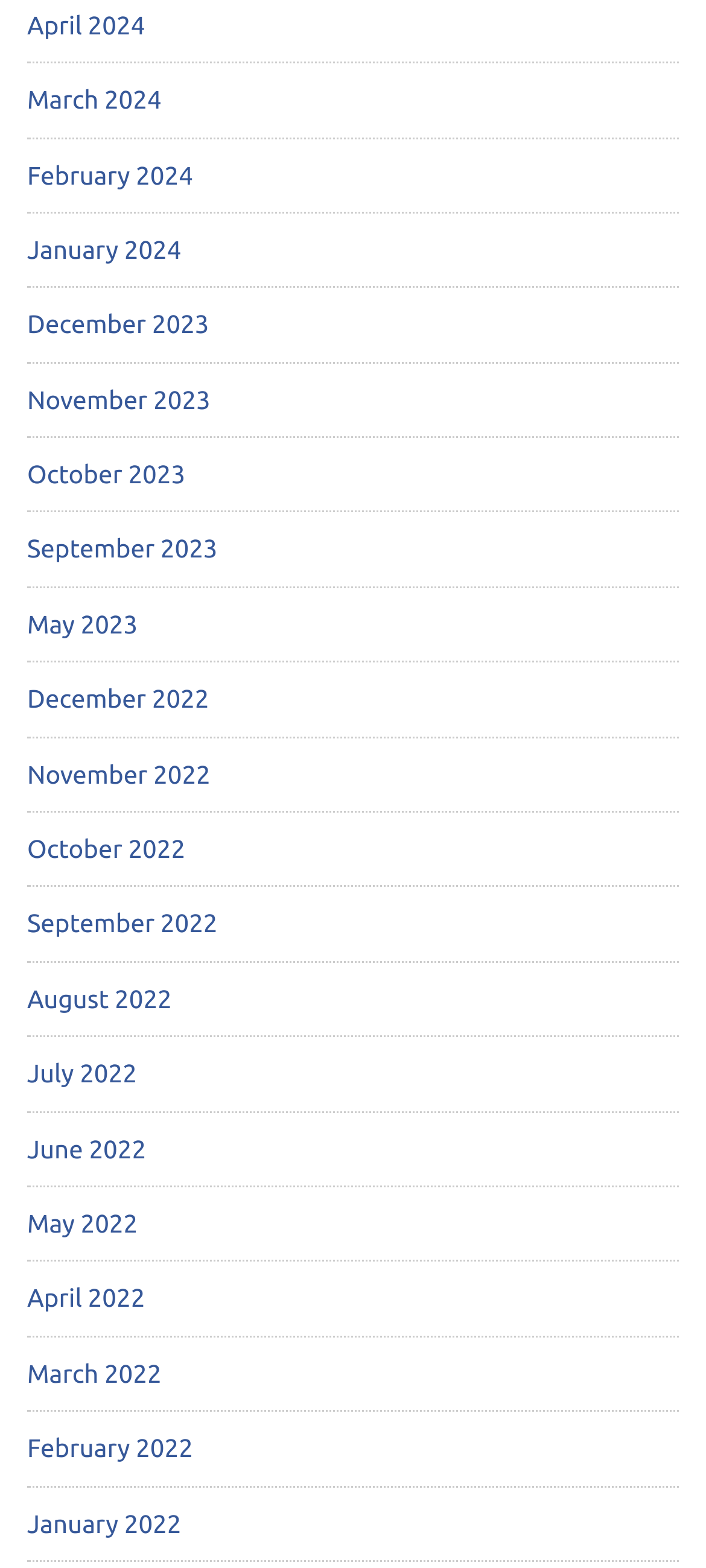Can you specify the bounding box coordinates of the area that needs to be clicked to fulfill the following instruction: "check February 2024"?

[0.038, 0.102, 0.273, 0.121]